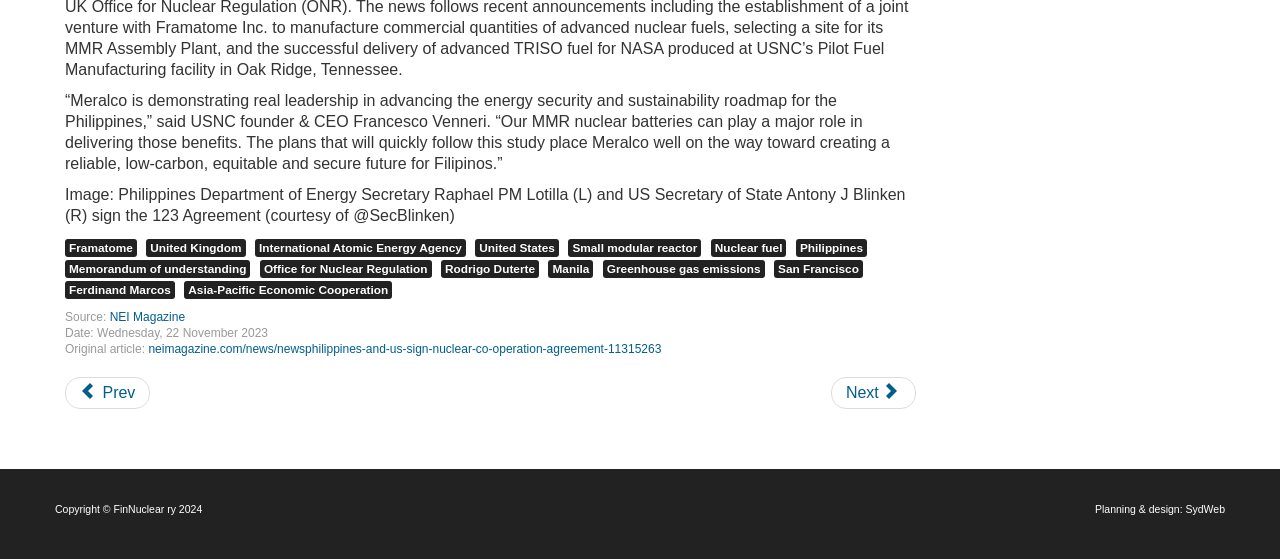What is the name of the magazine mentioned in the article?
From the screenshot, supply a one-word or short-phrase answer.

NEI Magazine